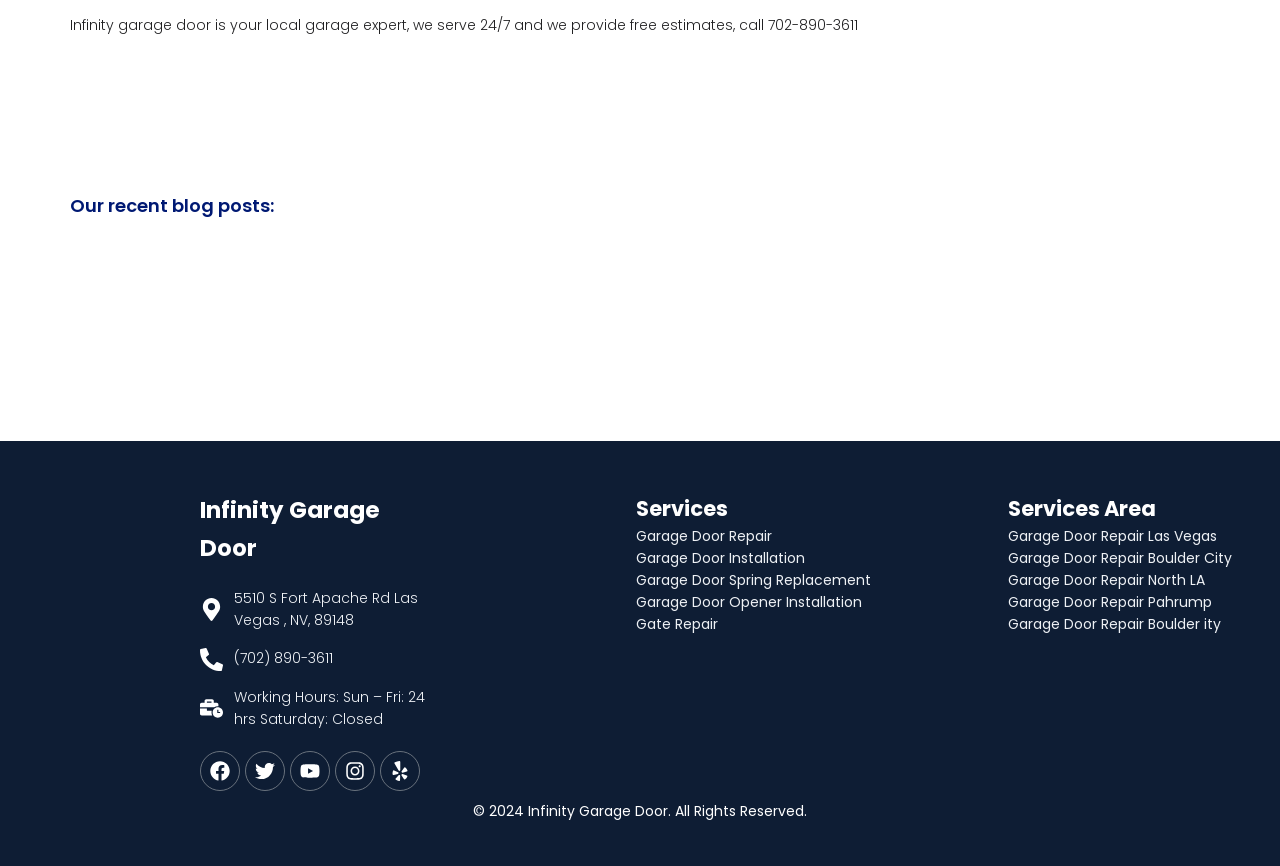How many social media links are available on the webpage?
Analyze the image and provide a thorough answer to the question.

I counted the number of social media links by looking at the link elements with the text 'Facebook', 'Twitter', 'Youtube', 'Instagram', and 'Yelp' which are located at the bottom of the webpage.